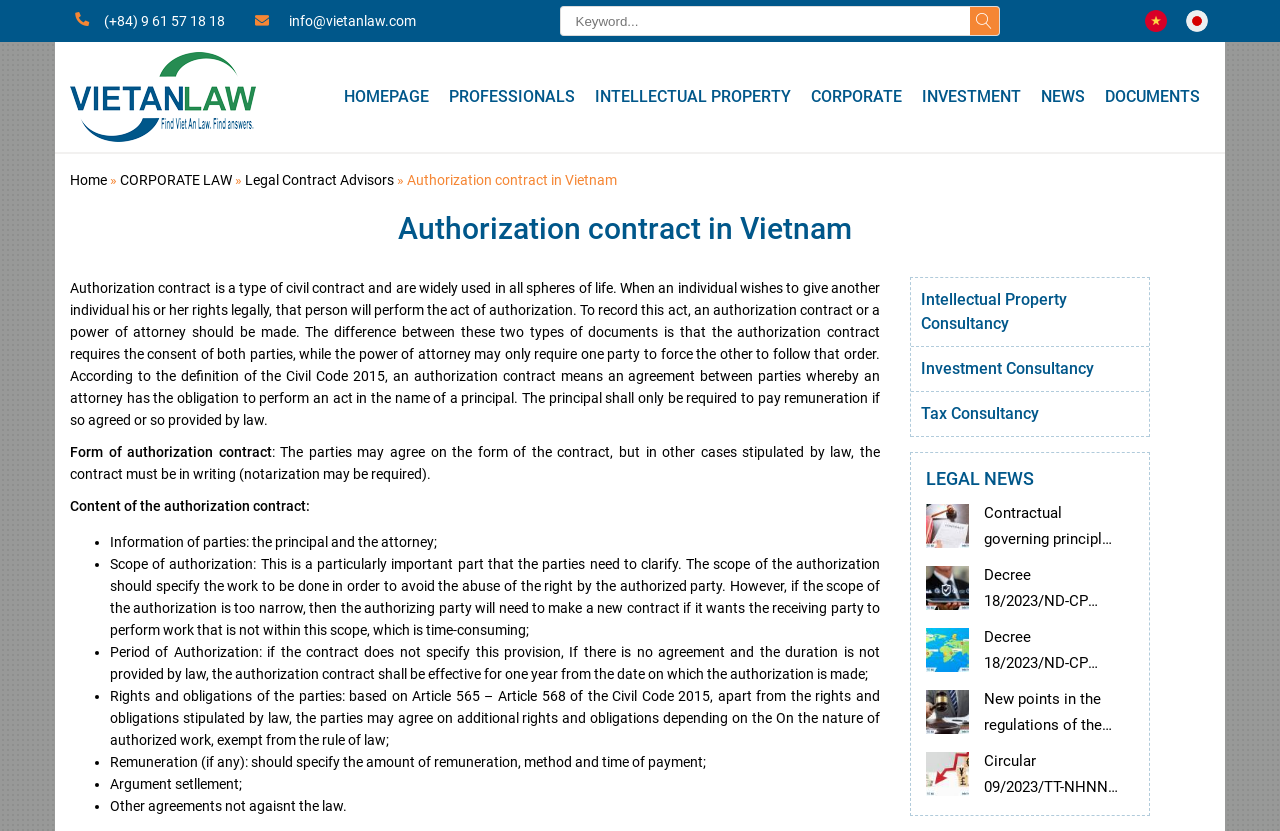Could you provide the bounding box coordinates for the portion of the screen to click to complete this instruction: "get investment consultancy"?

[0.712, 0.418, 0.898, 0.471]